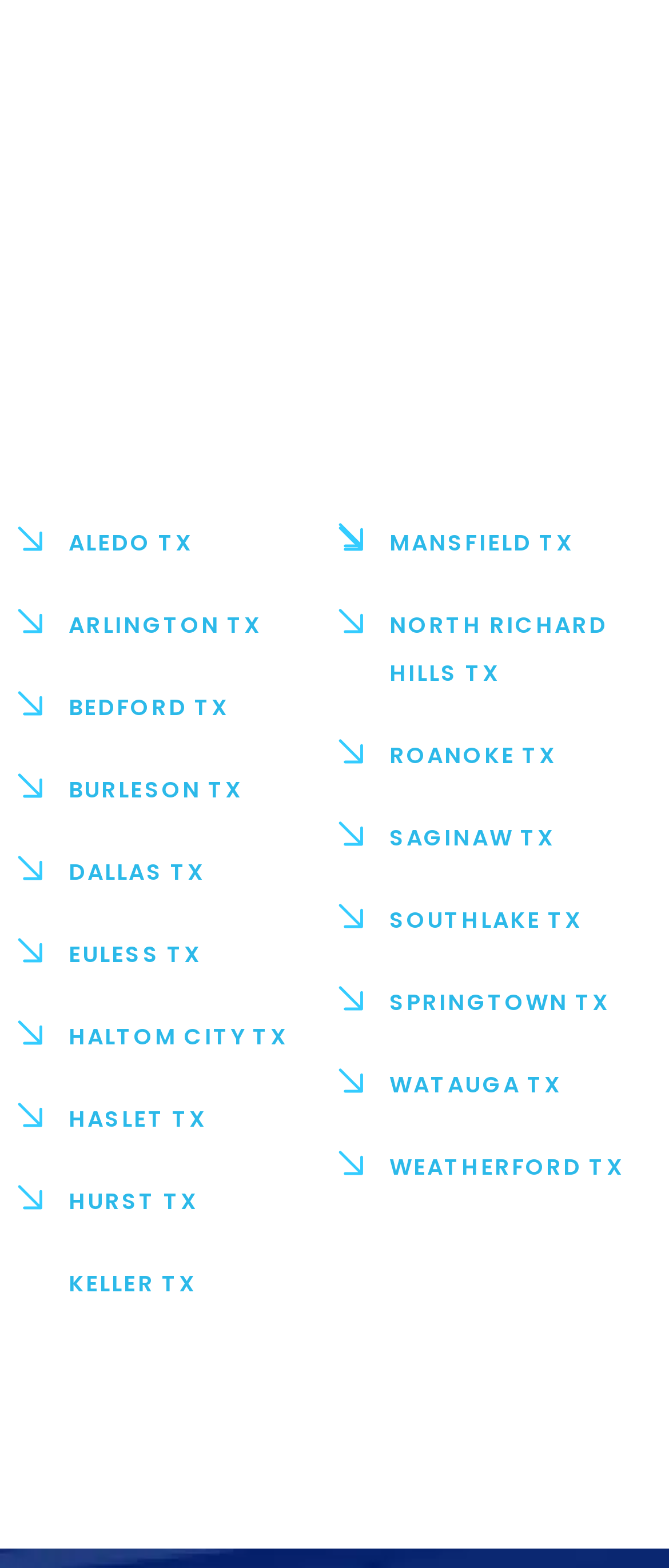Please identify the bounding box coordinates of the area that needs to be clicked to follow this instruction: "Close alert".

None